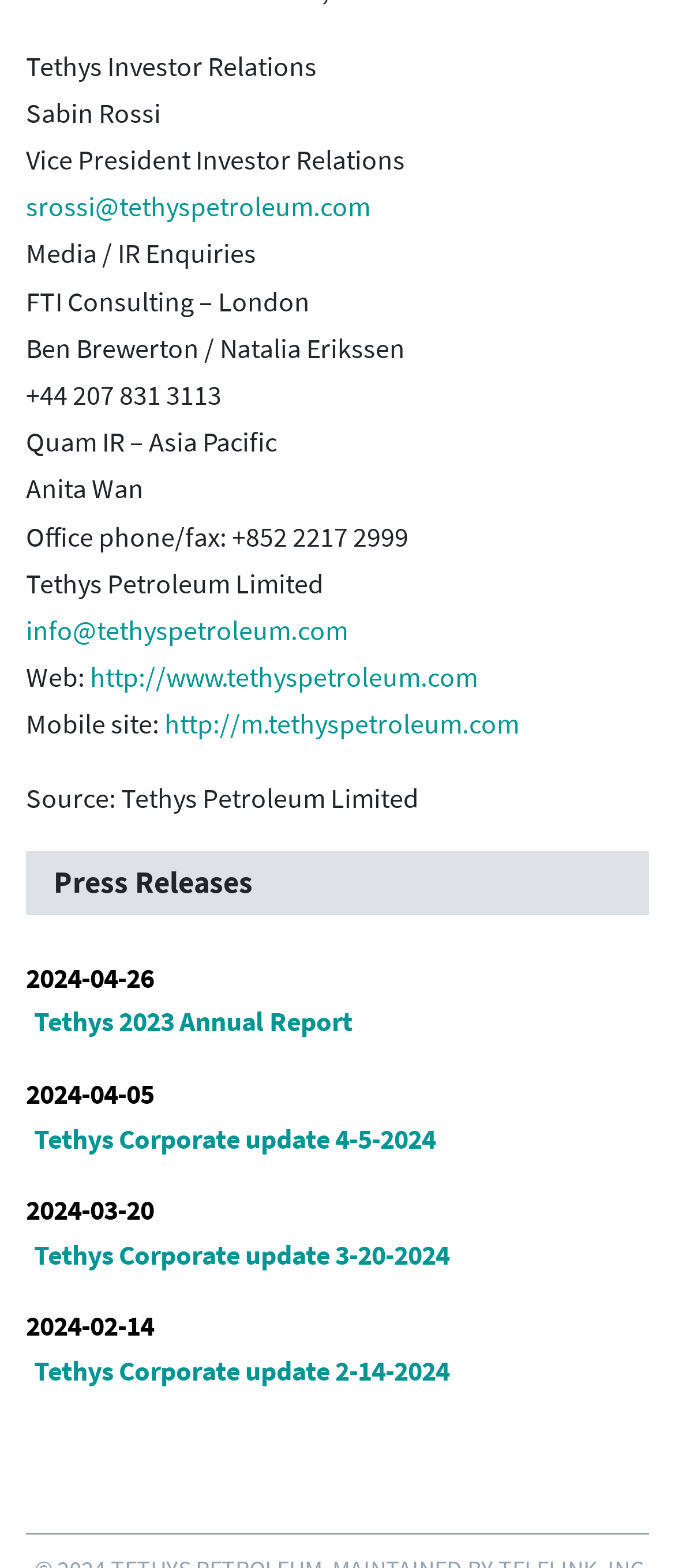How many press releases are listed on this webpage?
Analyze the image and provide a thorough answer to the question.

I counted the number of links under the heading 'Press Releases' and found four links, which correspond to four press releases.